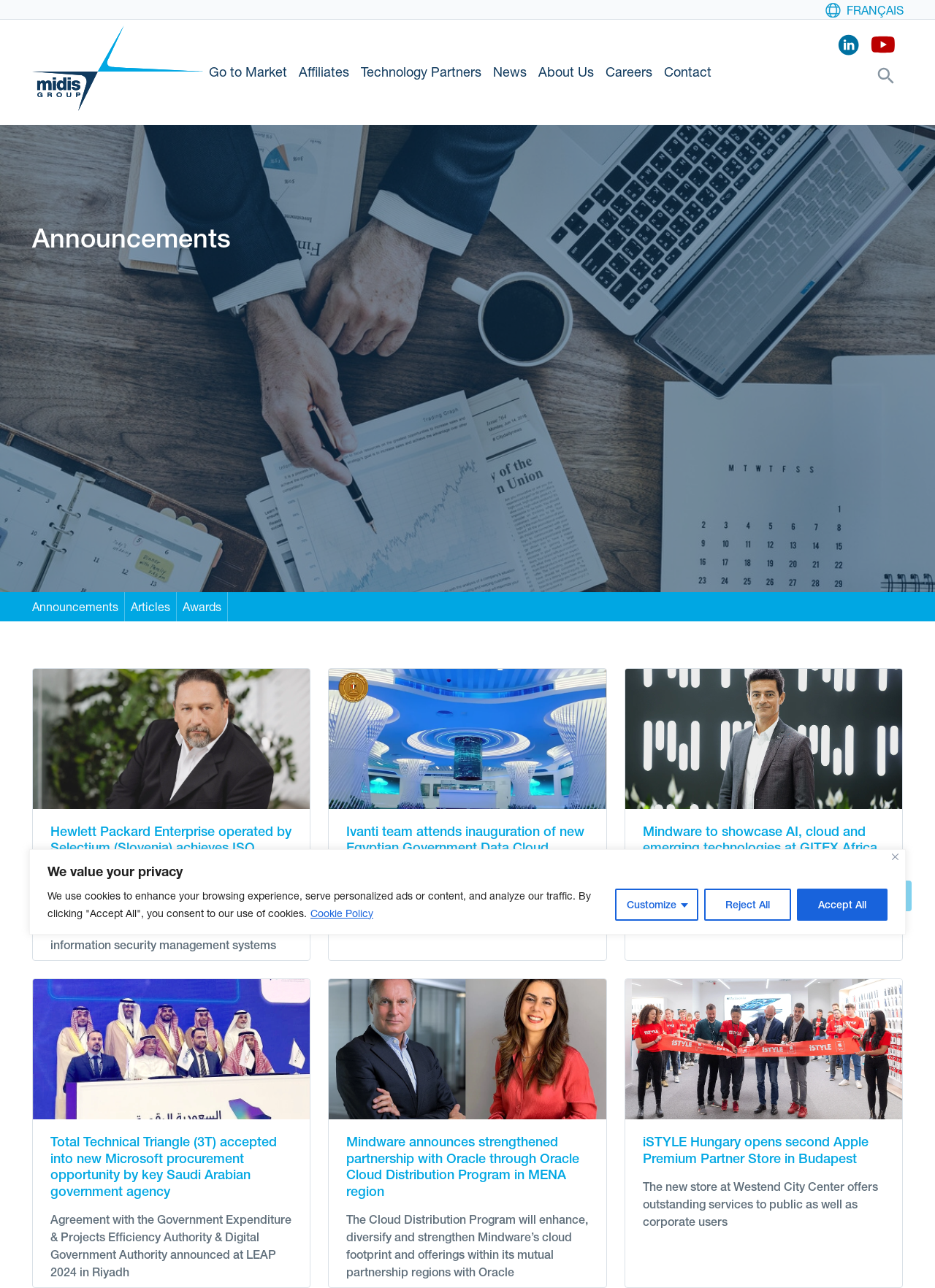Identify the bounding box coordinates for the UI element that matches this description: "parent_node: Go to Market".

[0.034, 0.015, 0.217, 0.097]